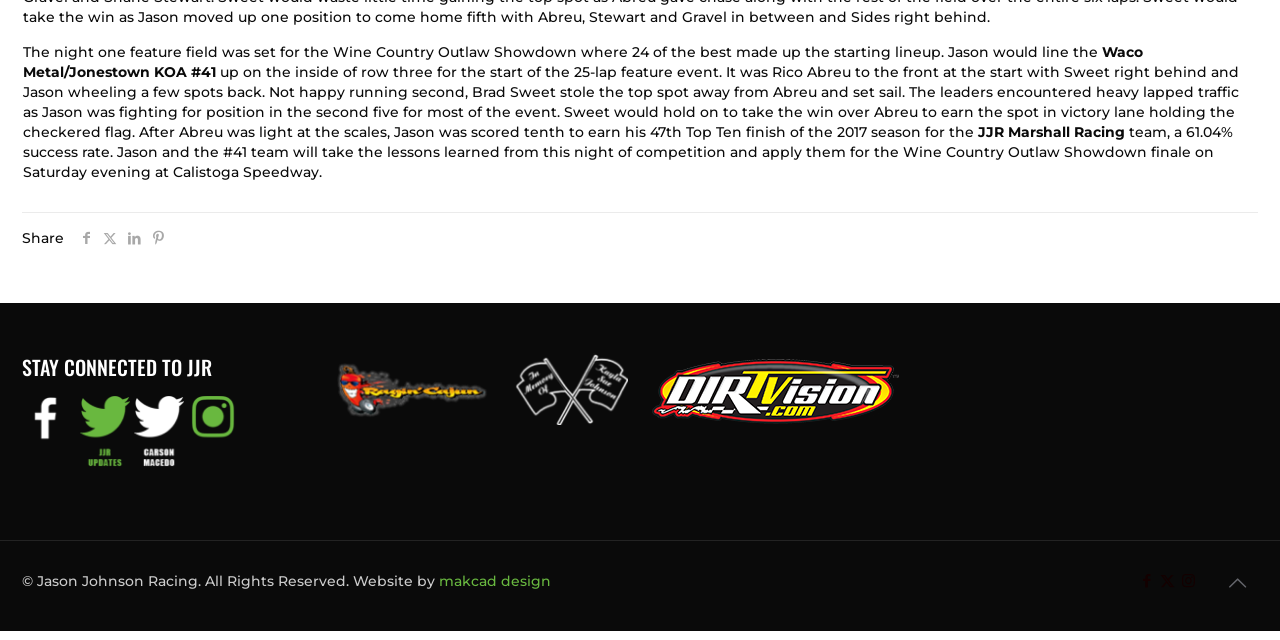Extract the bounding box coordinates of the UI element described by: "aria-label="facebook icon"". The coordinates should include four float numbers ranging from 0 to 1, e.g., [left, top, right, bottom].

[0.058, 0.358, 0.077, 0.386]